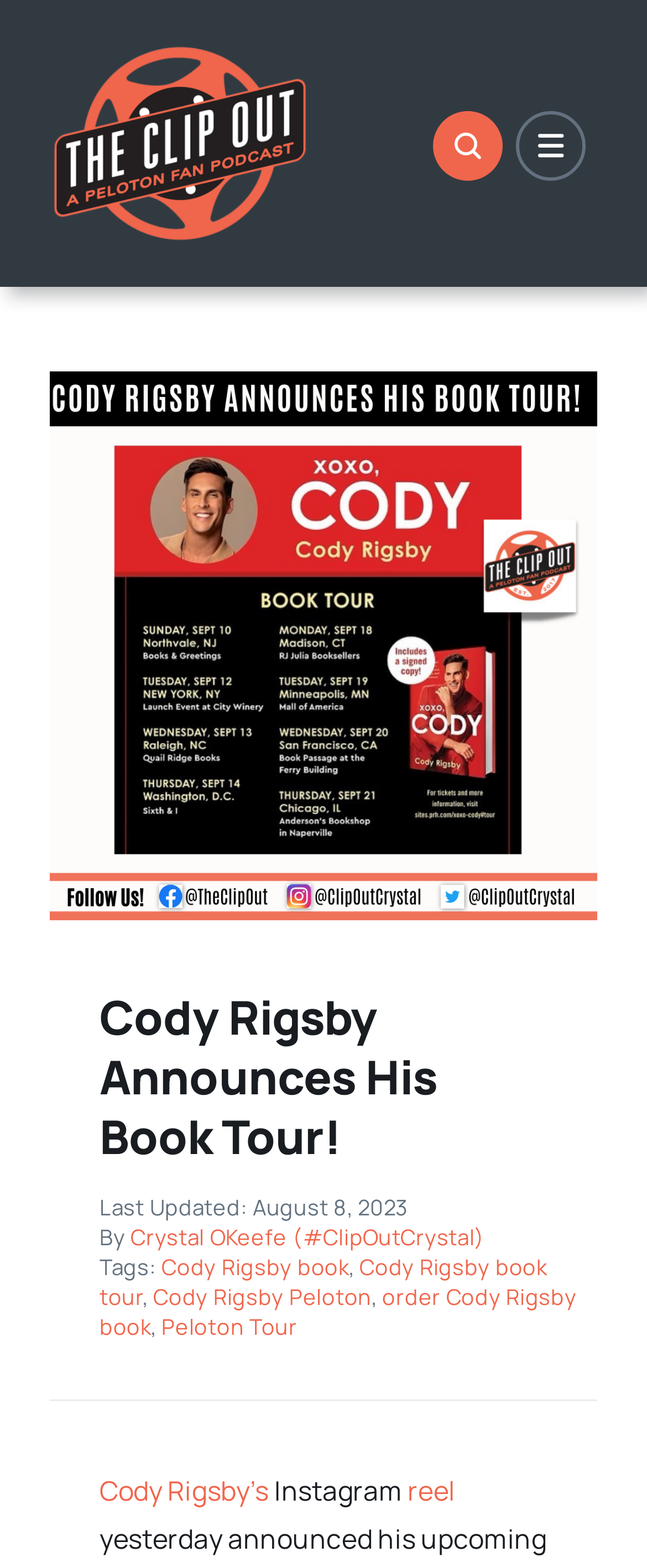Provide the bounding box coordinates of the HTML element described by the text: "order Cody Rigsby book".

[0.154, 0.817, 0.891, 0.855]